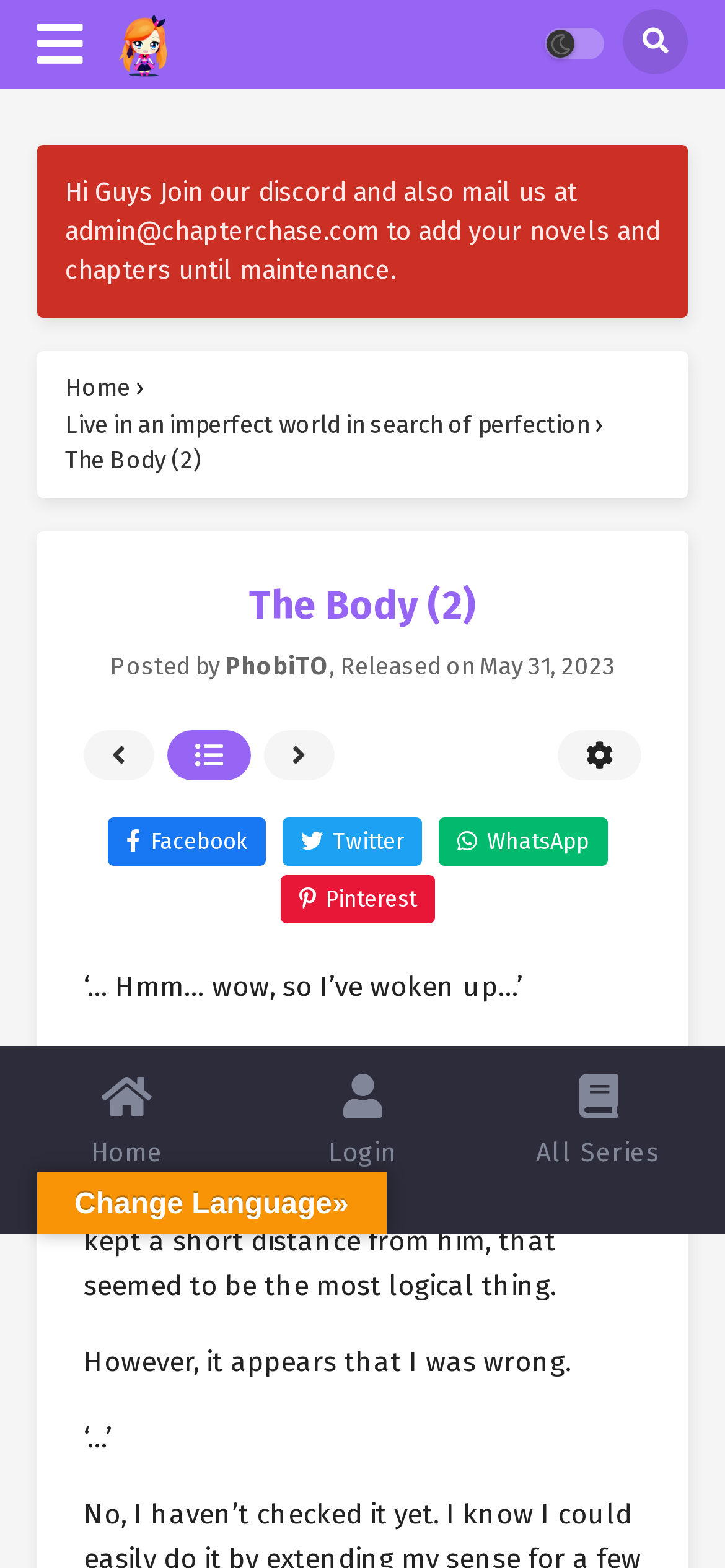What are the social media platforms available for sharing?
Answer the question in a detailed and comprehensive manner.

I found the answer by looking at the link elements with the icons of Facebook, Twitter, WhatsApp, and Pinterest, which are located at the bottom of the webpage, indicating that they are the social media platforms available for sharing.